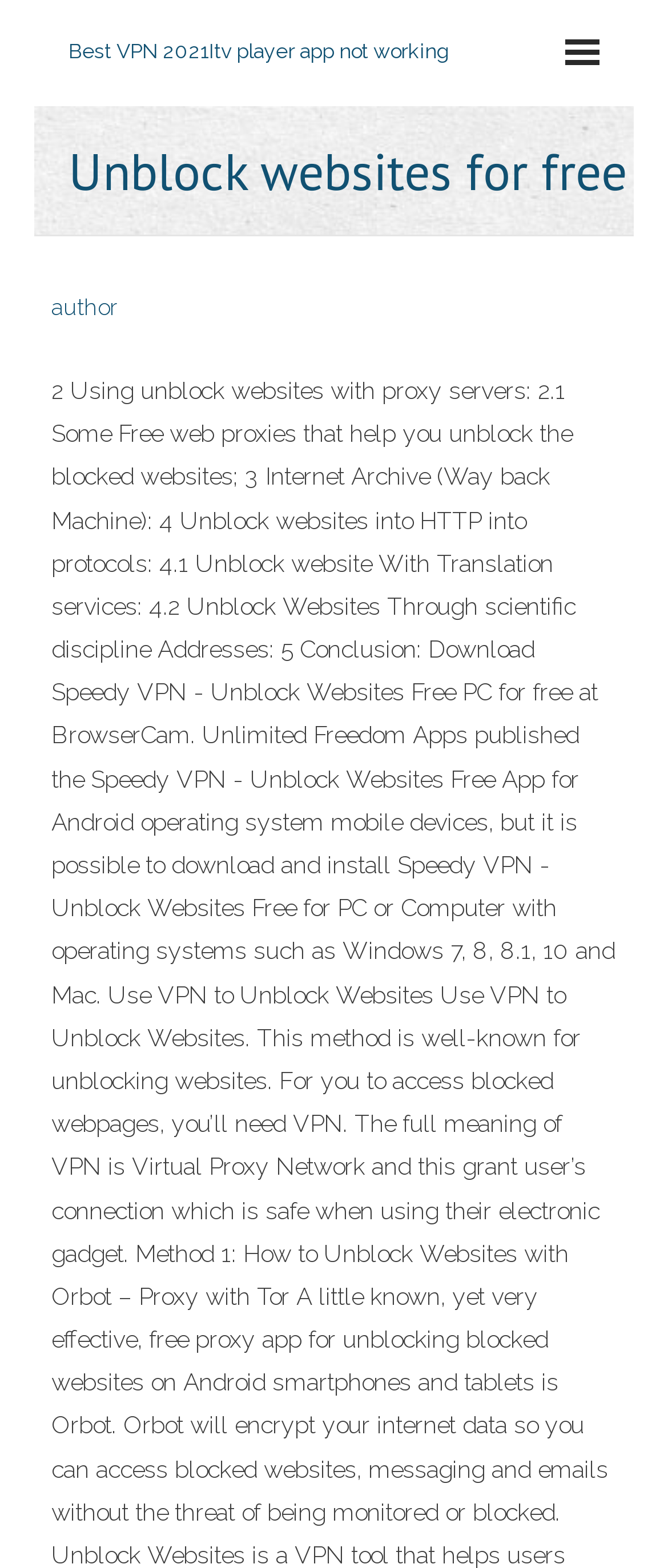Refer to the element description author and identify the corresponding bounding box in the screenshot. Format the coordinates as (top-left x, top-left y, bottom-right x, bottom-right y) with values in the range of 0 to 1.

[0.077, 0.187, 0.177, 0.204]